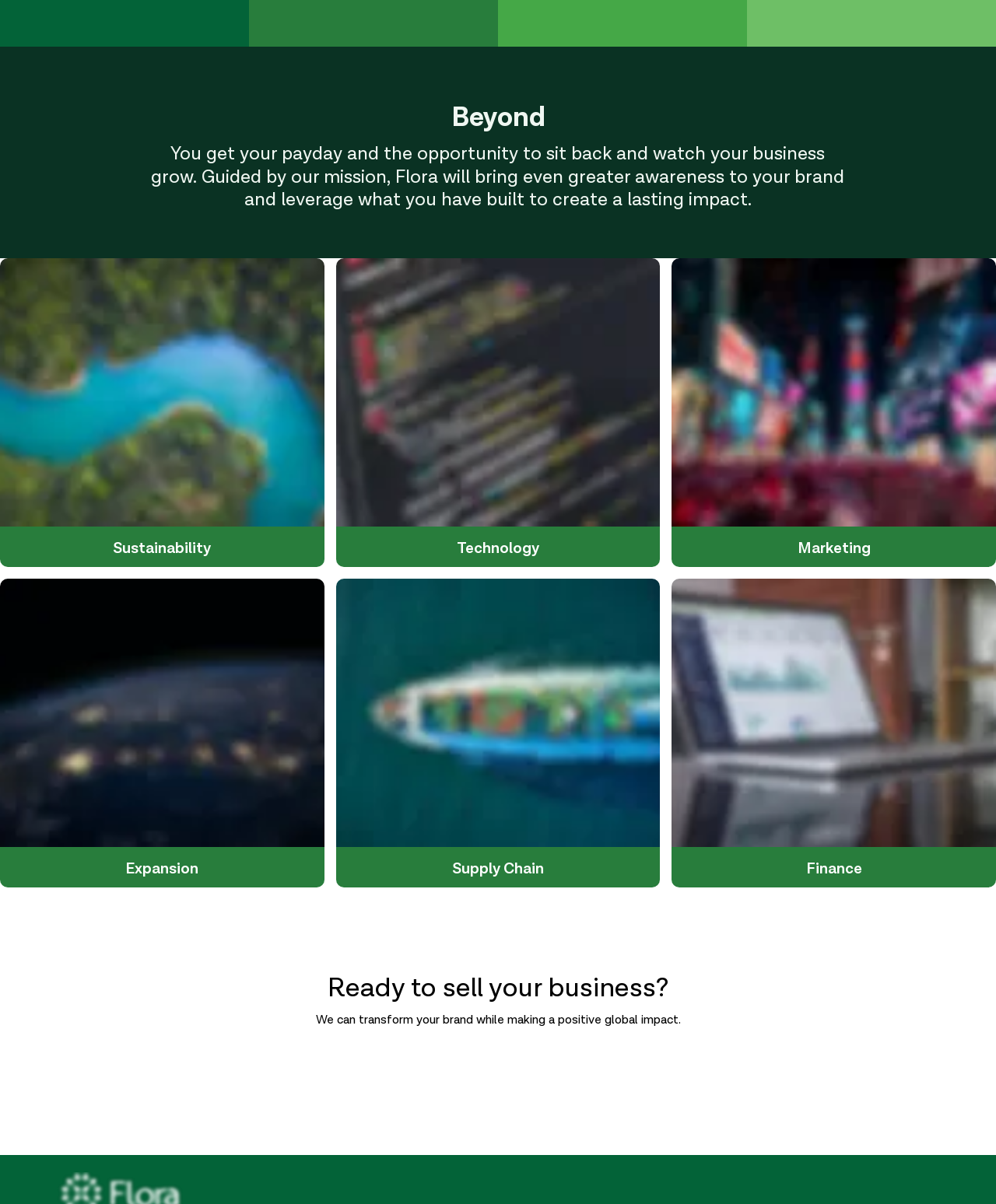Could you please study the image and provide a detailed answer to the question:
What is the tone of the webpage?

The language and design of the webpage, including the use of headings, images, and formal tone, suggest a professional tone, which is typical of business or corporate websites.